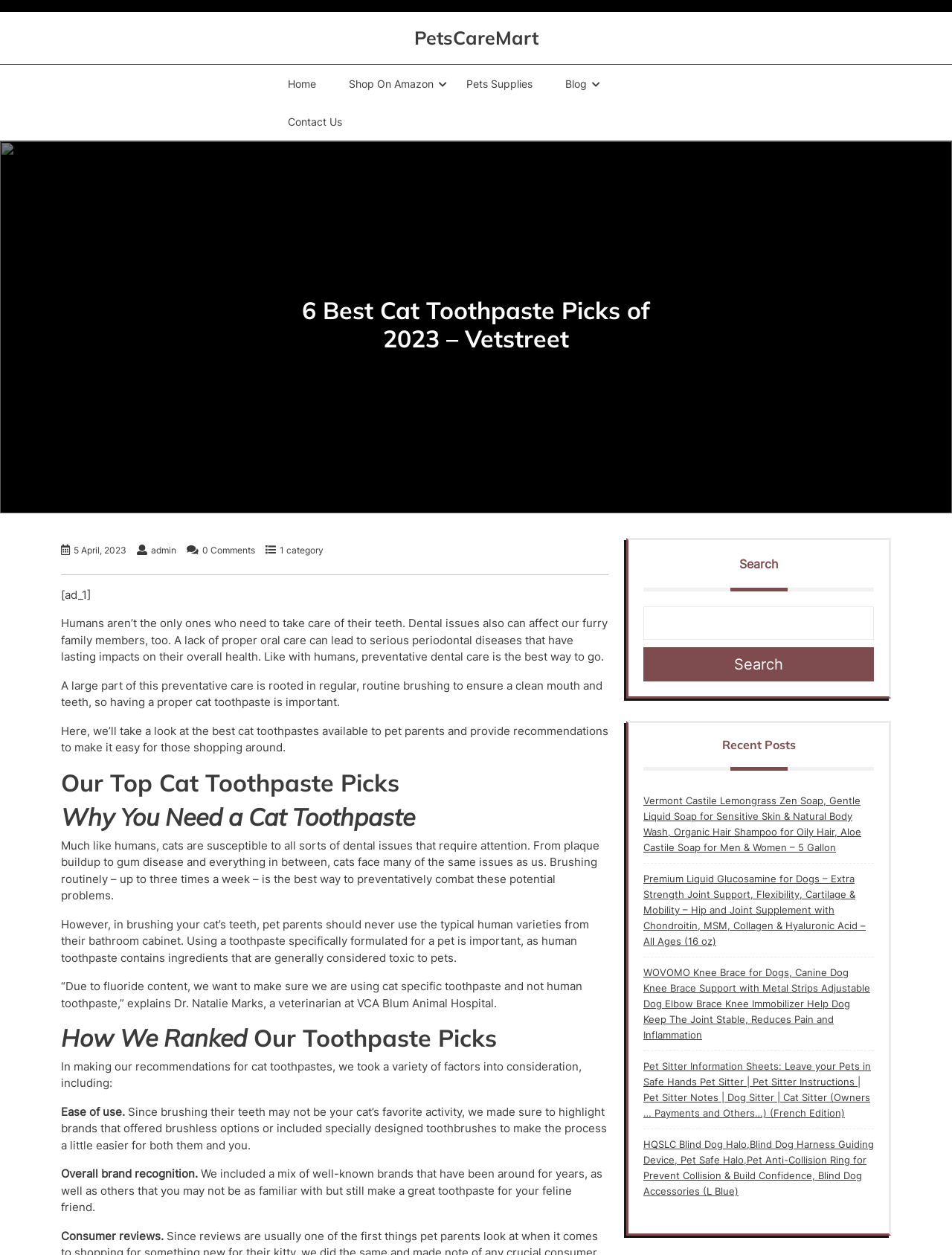Pinpoint the bounding box coordinates of the element that must be clicked to accomplish the following instruction: "Click on the 'Contact Us' link". The coordinates should be in the format of four float numbers between 0 and 1, i.e., [left, top, right, bottom].

[0.287, 0.082, 0.375, 0.112]